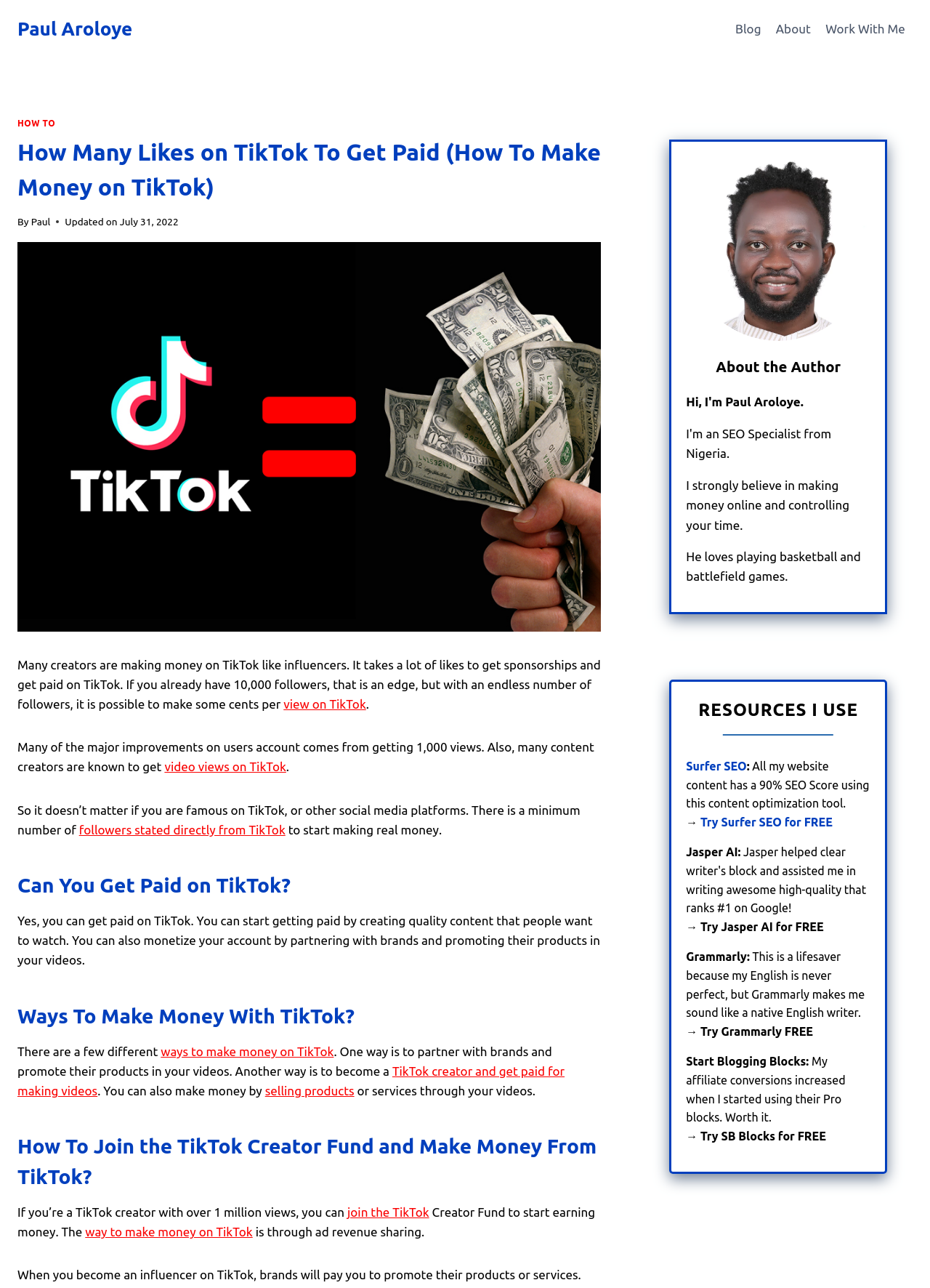Locate the UI element described by video views on TikTok in the provided webpage screenshot. Return the bounding box coordinates in the format (top-left x, top-left y, bottom-right x, bottom-right y), ensuring all values are between 0 and 1.

[0.177, 0.59, 0.308, 0.601]